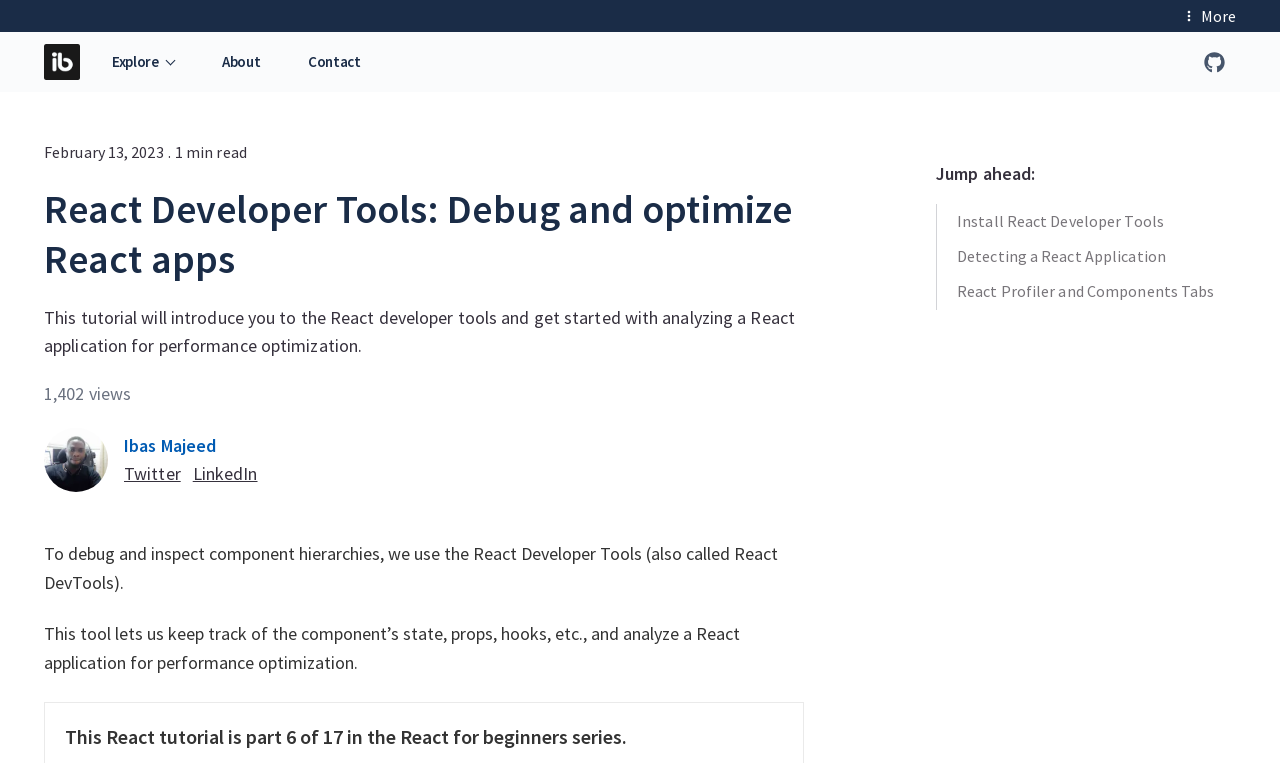Highlight the bounding box coordinates of the element that should be clicked to carry out the following instruction: "Read about the author". The coordinates must be given as four float numbers ranging from 0 to 1, i.e., [left, top, right, bottom].

[0.034, 0.561, 0.084, 0.645]